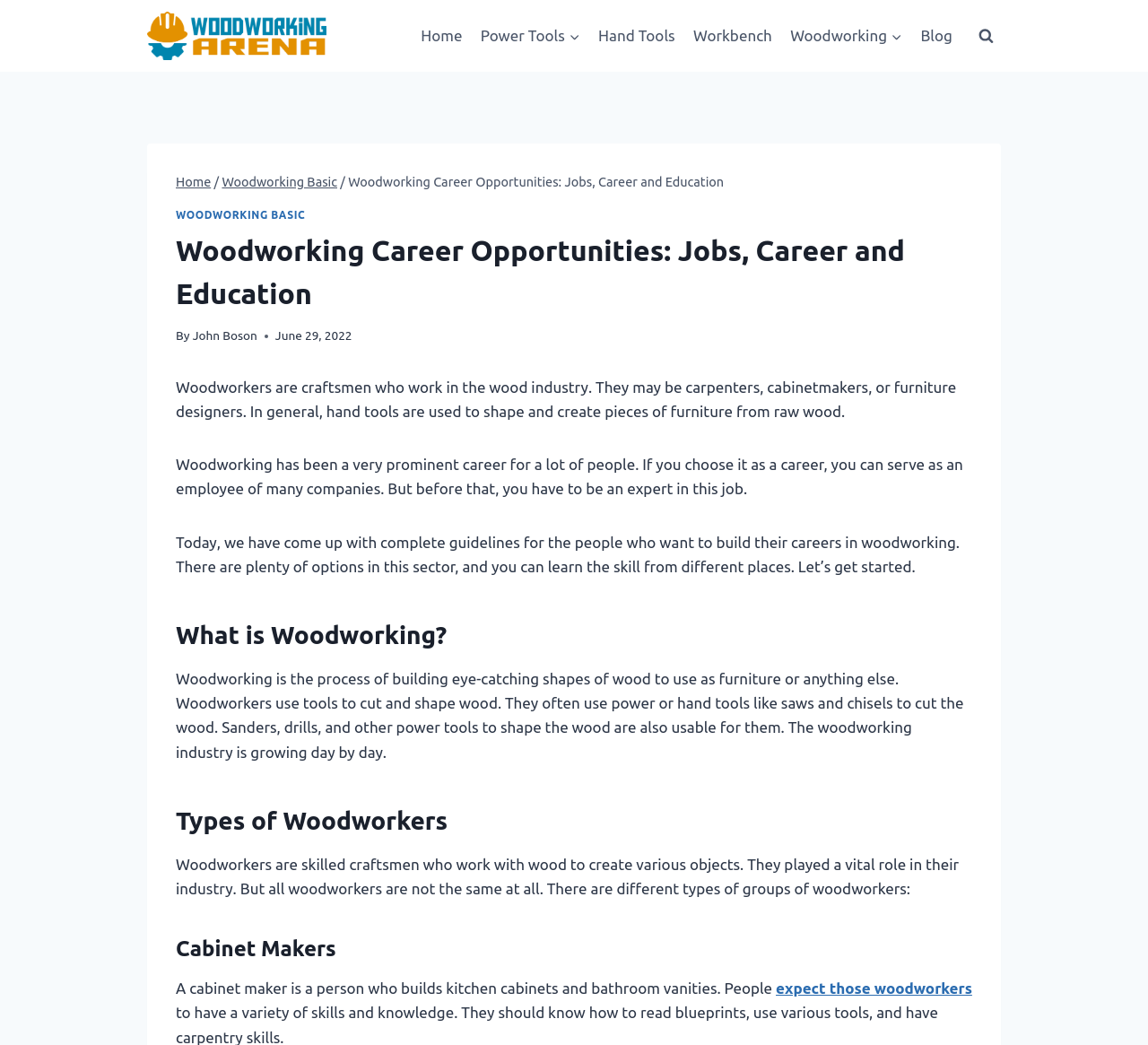Provide the bounding box coordinates for the area that should be clicked to complete the instruction: "Expand the 'Power Tools' menu".

[0.495, 0.014, 0.507, 0.055]